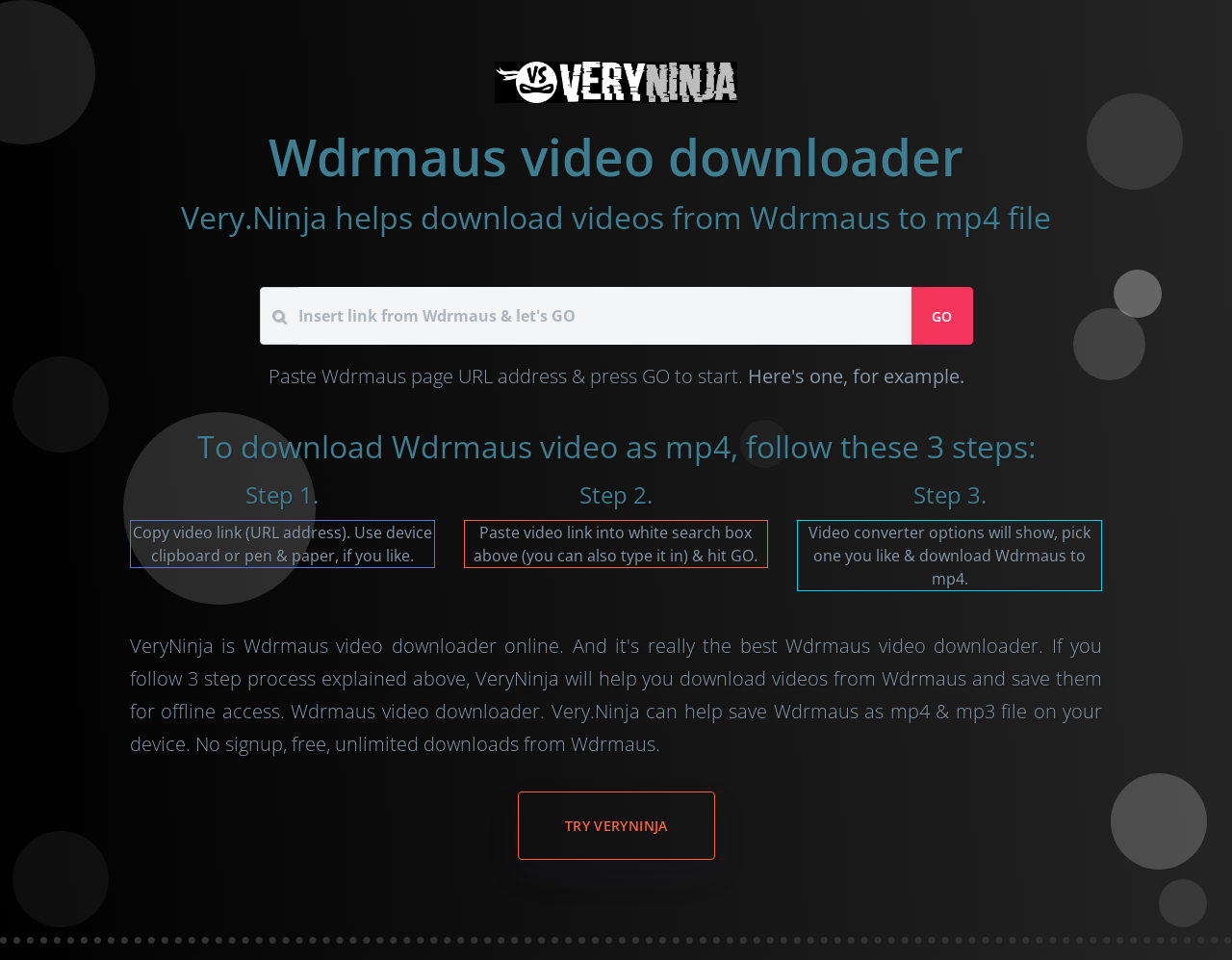Using the element description: "Dissemination", determine the bounding box coordinates for the specified UI element. The coordinates should be four float numbers between 0 and 1, [left, top, right, bottom].

None